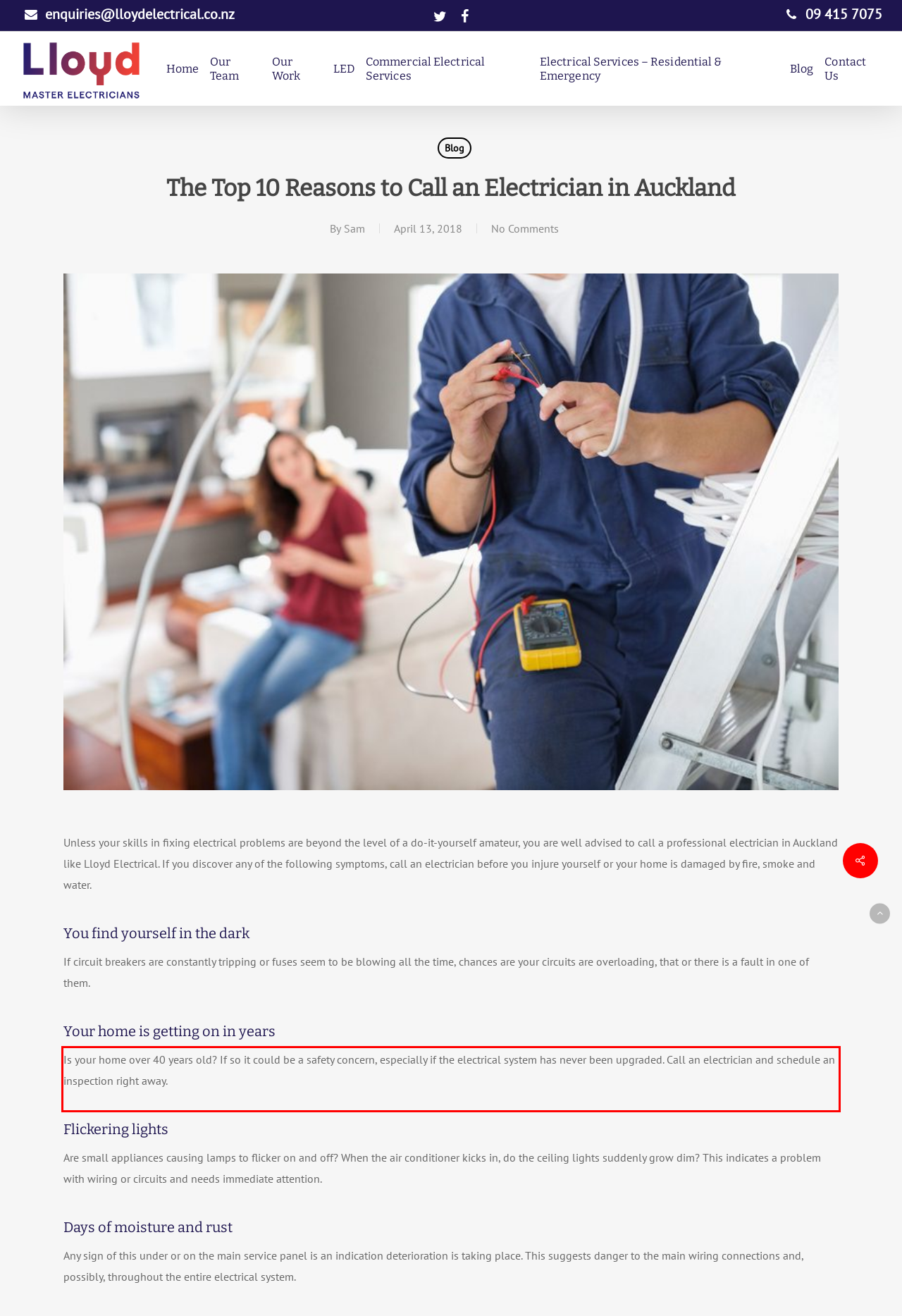Using OCR, extract the text content found within the red bounding box in the given webpage screenshot.

Is your home over 40 years old? If so it could be a safety concern, especially if the electrical system has never been upgraded. Call an electrician and schedule an inspection right away.